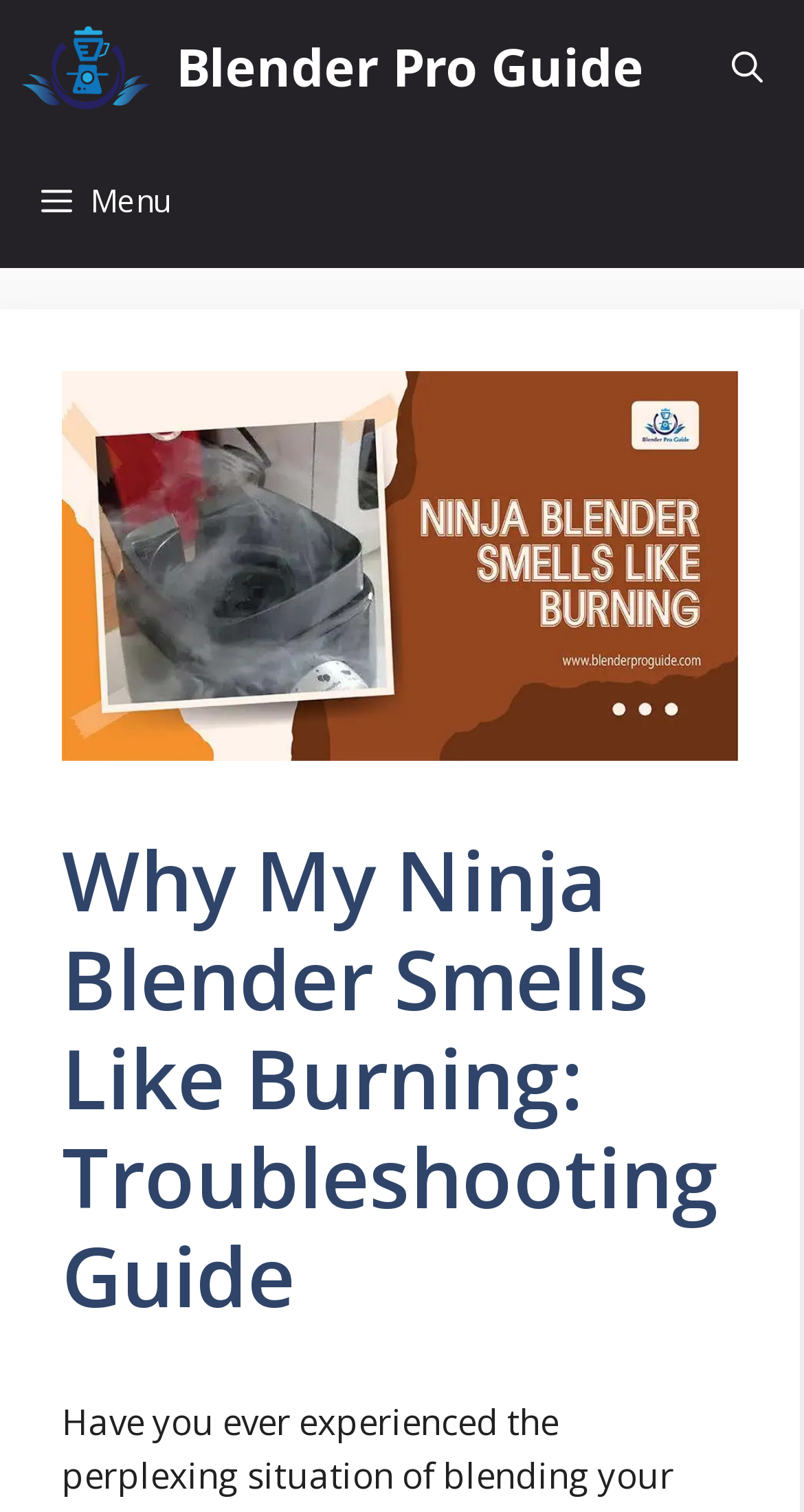What is the main title displayed on this webpage?

Why My Ninja Blender Smells Like Burning: Troubleshooting Guide